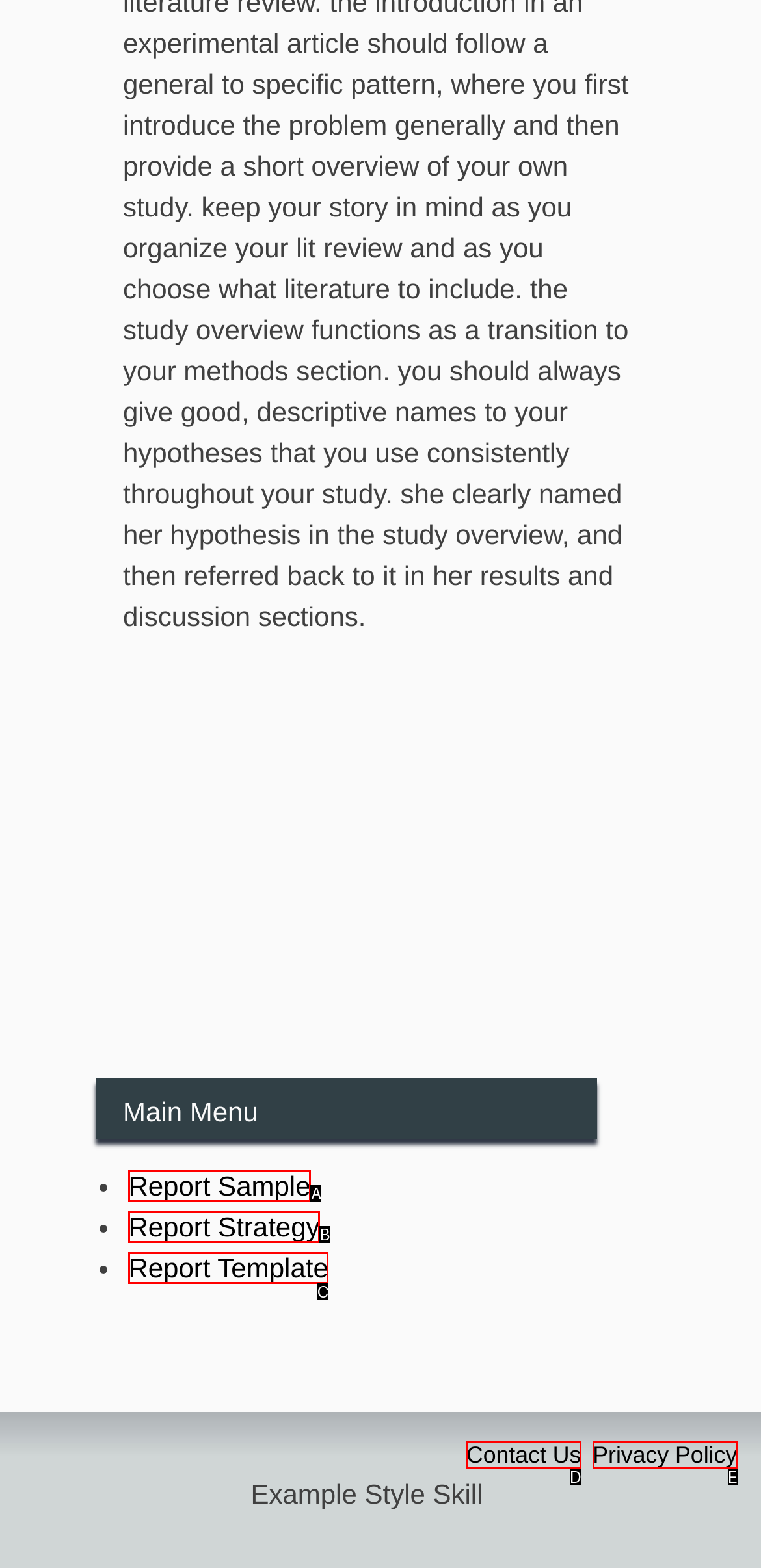Match the HTML element to the description: Report Template. Respond with the letter of the correct option directly.

C